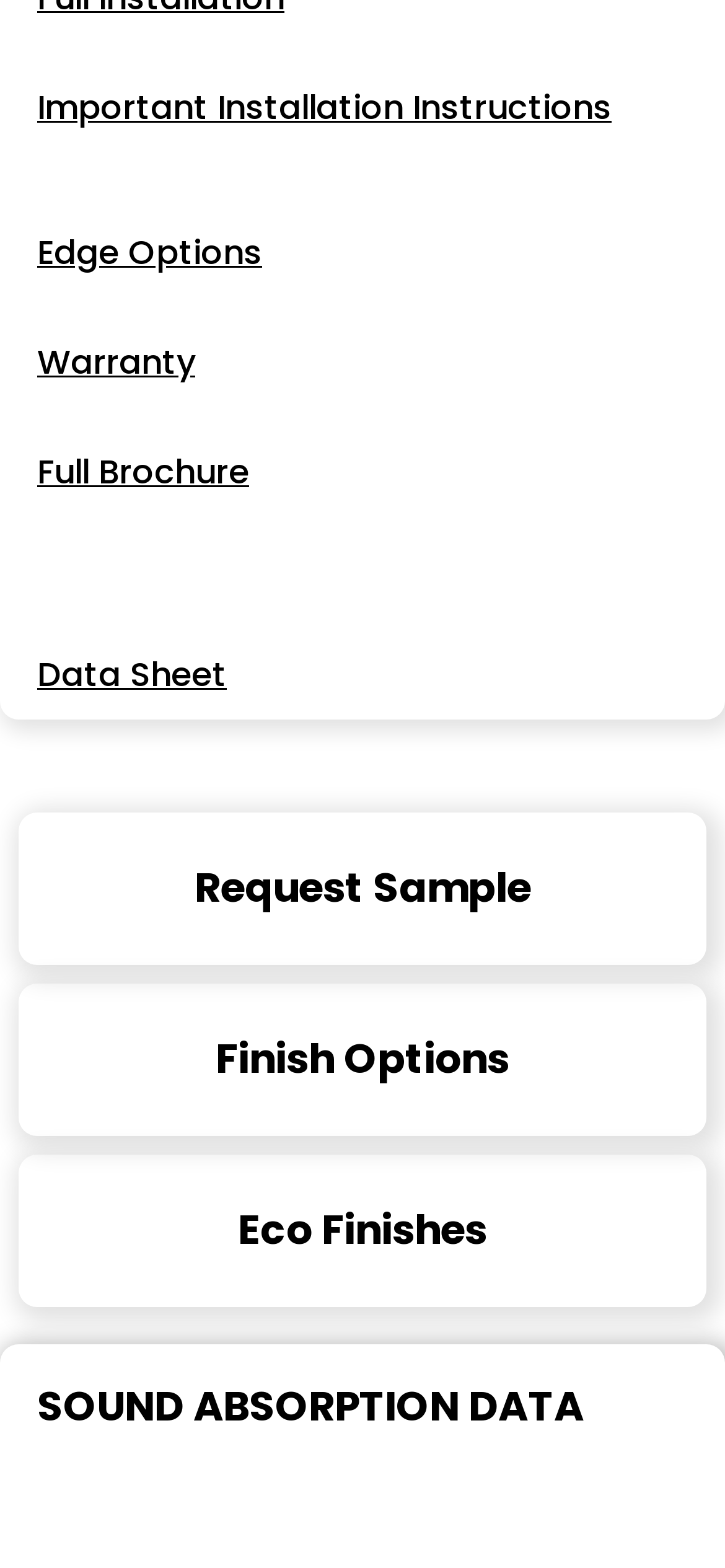Find and indicate the bounding box coordinates of the region you should select to follow the given instruction: "Explore edge options".

[0.051, 0.146, 0.362, 0.176]